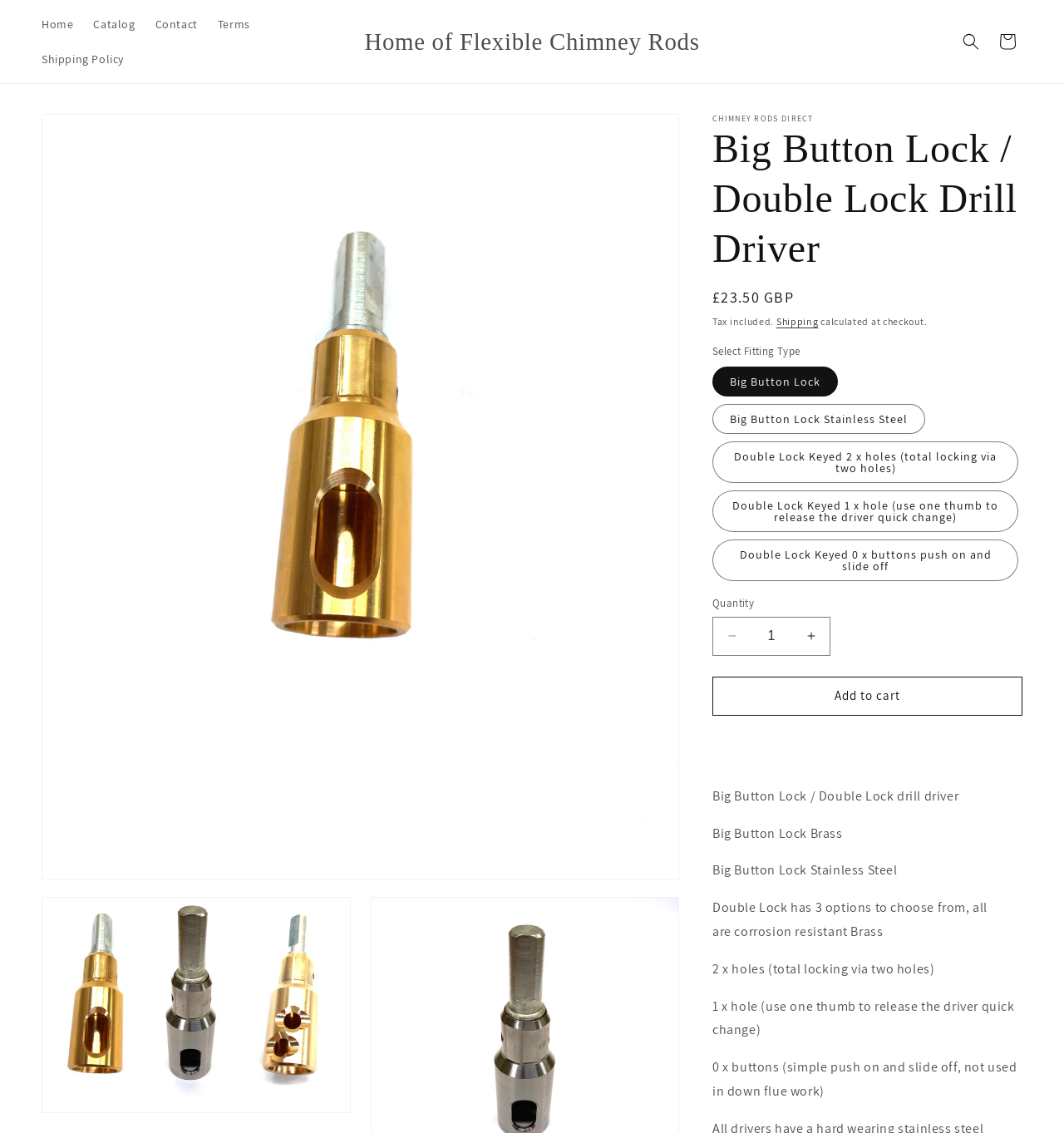Please respond in a single word or phrase: 
What is the function of the 'Add to cart' button?

To add product to cart